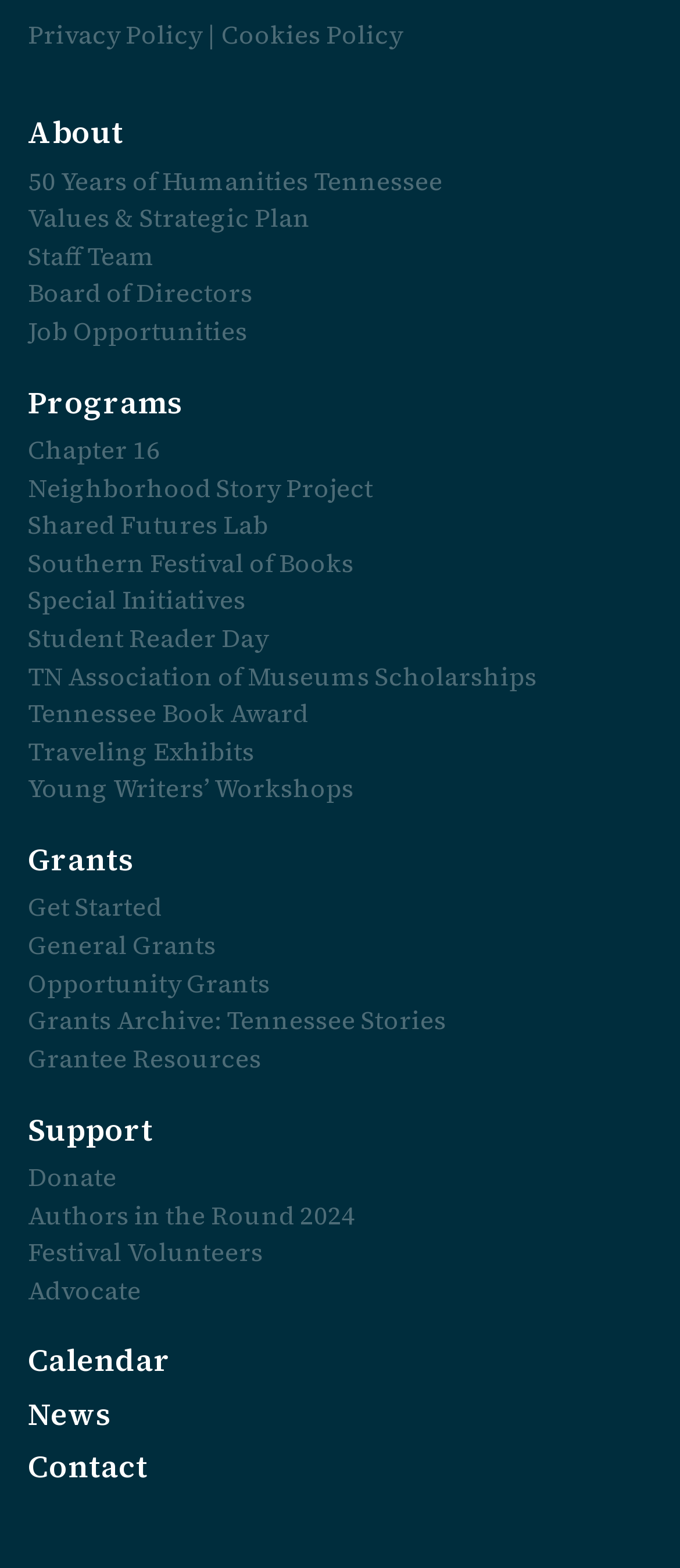Could you indicate the bounding box coordinates of the region to click in order to complete this instruction: "Contact the organization".

[0.041, 0.921, 0.959, 0.951]